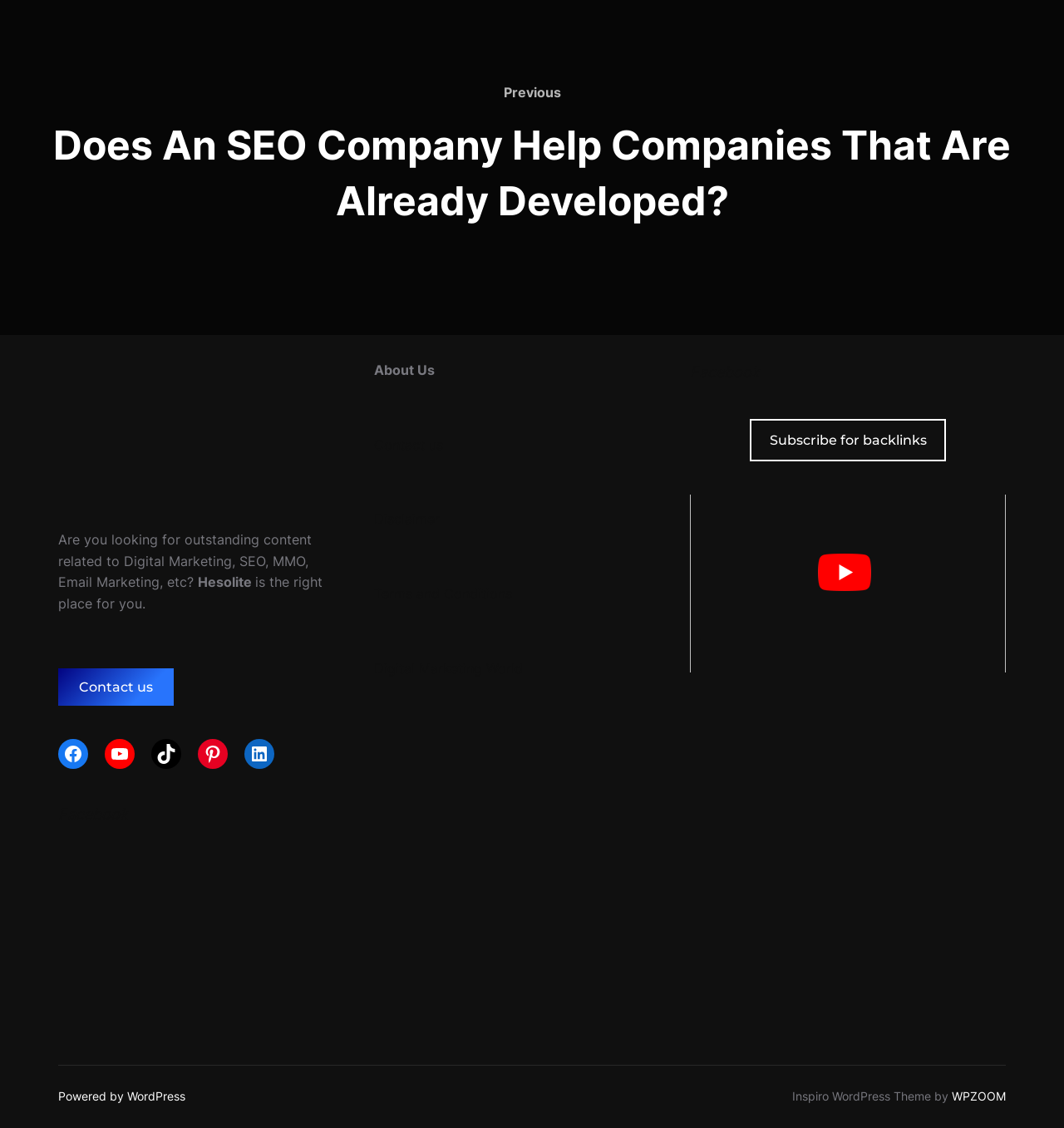What is the purpose of the website?
Analyze the image and deliver a detailed answer to the question.

The purpose of the website can be inferred from the static text element in the footer section, which mentions that the website is the right place for those looking for outstanding content related to Digital Marketing, SEO, MMO, Email Marketing, etc.